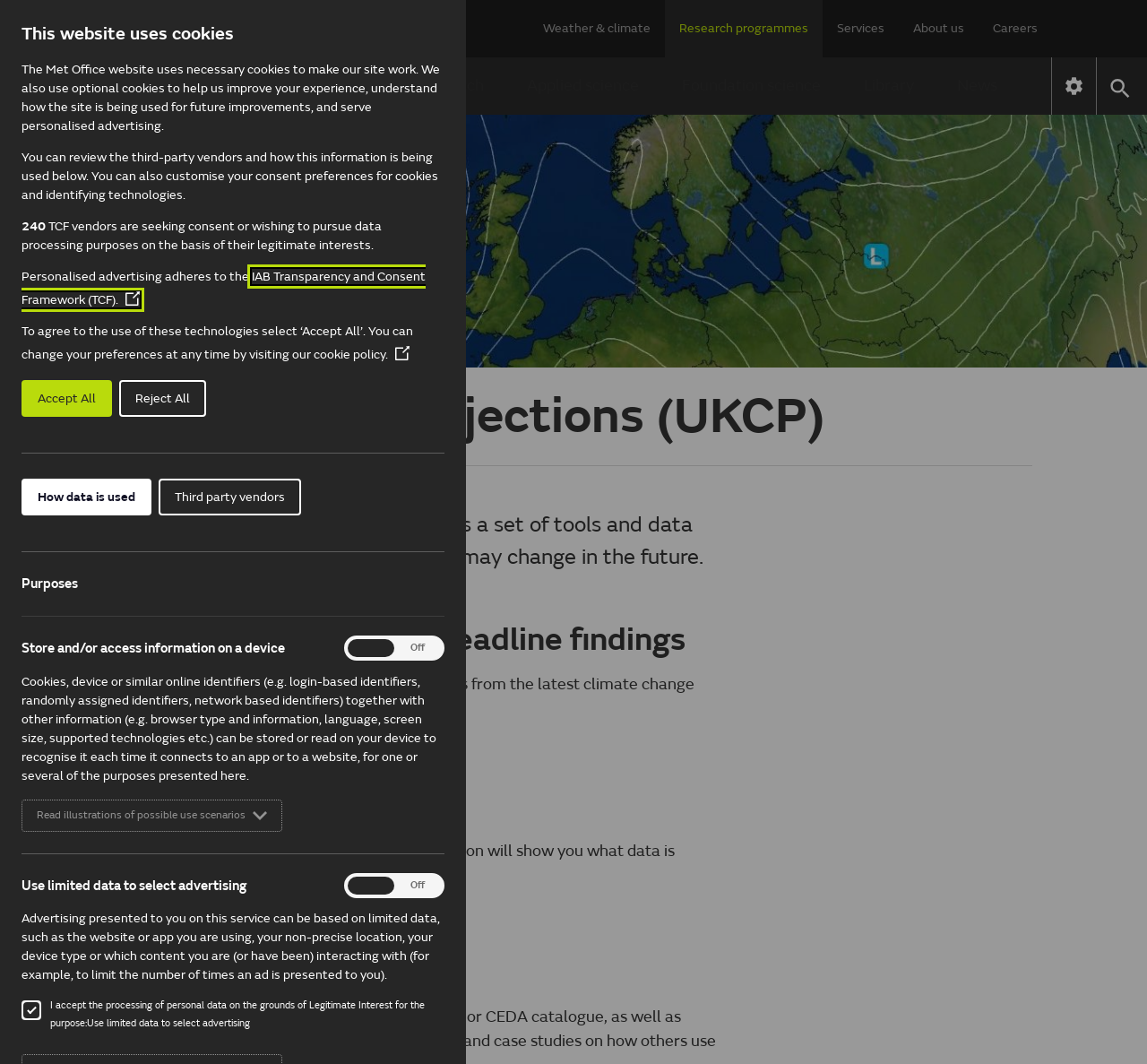Show the bounding box coordinates for the HTML element as described: "Services".

[0.717, 0.0, 0.784, 0.054]